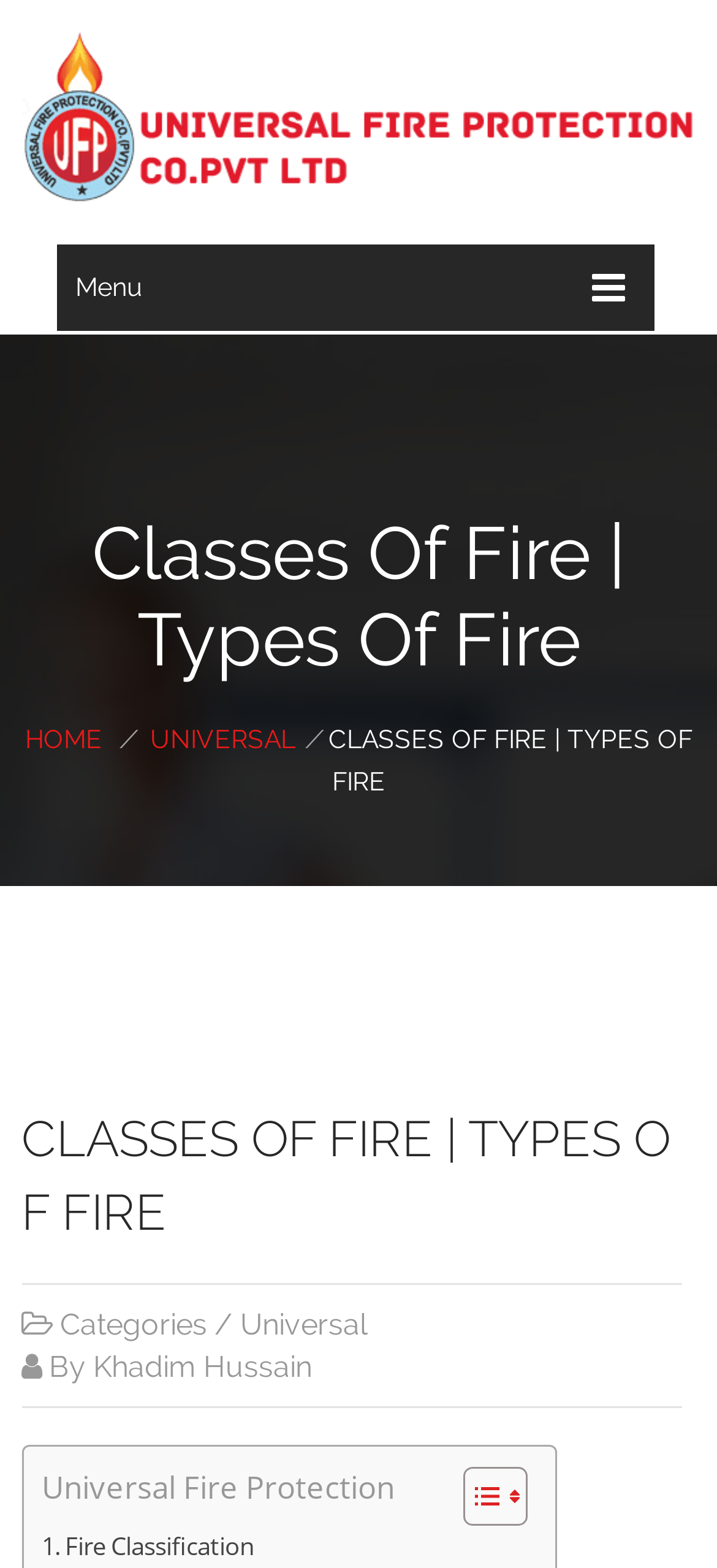Please identify the bounding box coordinates of the element that needs to be clicked to perform the following instruction: "Open the menu".

[0.81, 0.17, 0.887, 0.197]